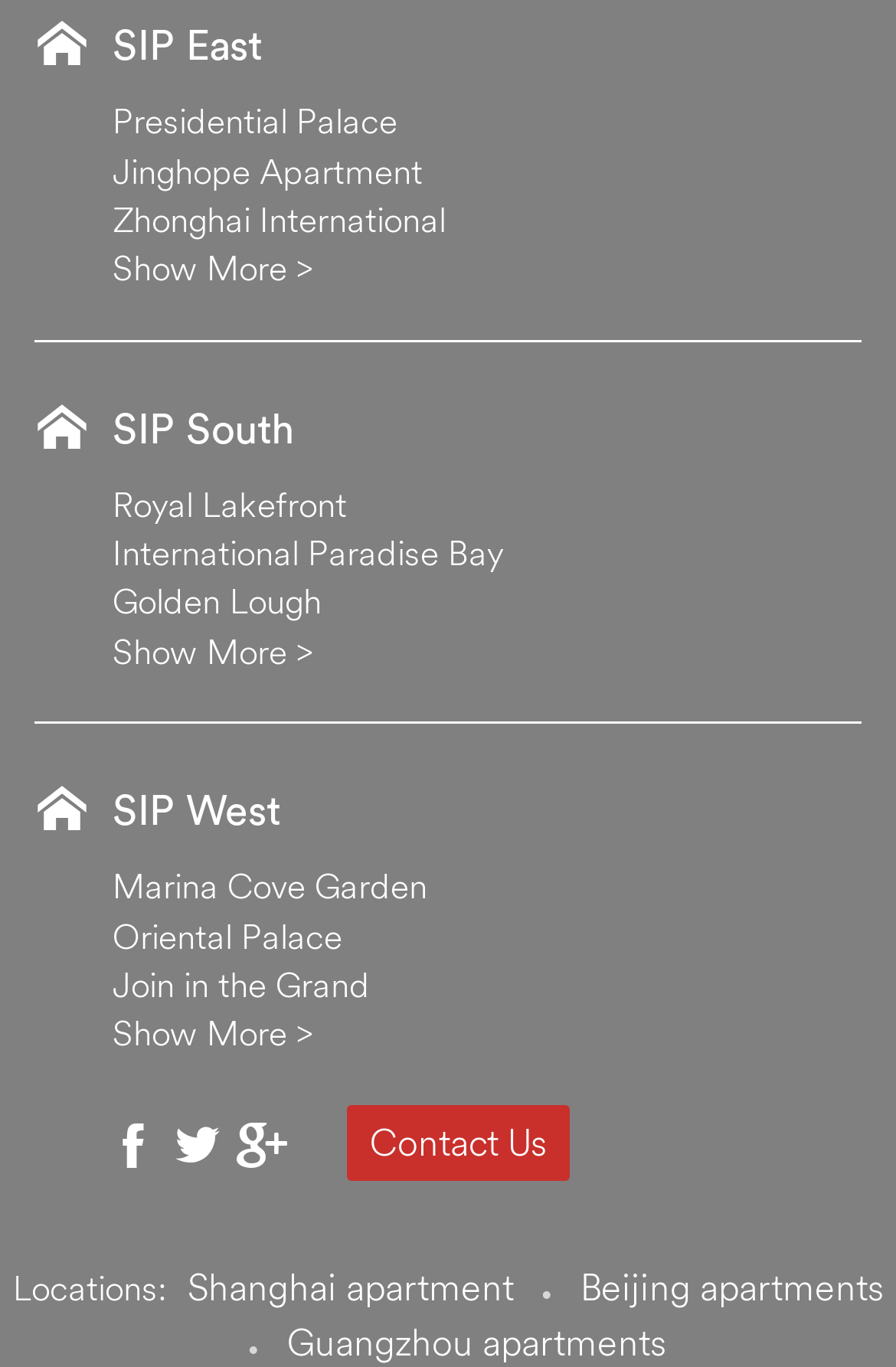Determine the bounding box coordinates of the element's region needed to click to follow the instruction: "Contact Us". Provide these coordinates as four float numbers between 0 and 1, formatted as [left, top, right, bottom].

[0.413, 0.818, 0.61, 0.852]